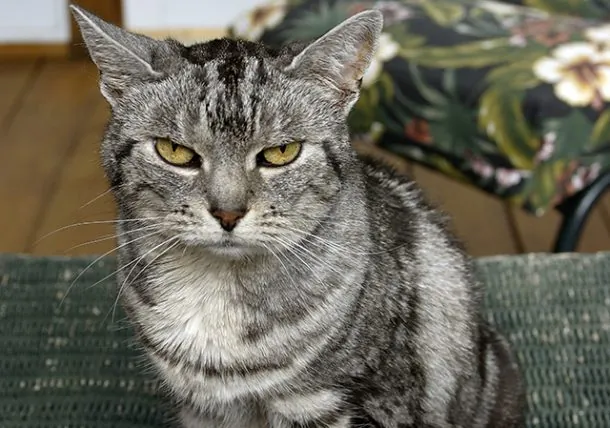Is the background of the image a outdoor setting?
Answer the question based on the image using a single word or a brief phrase.

No